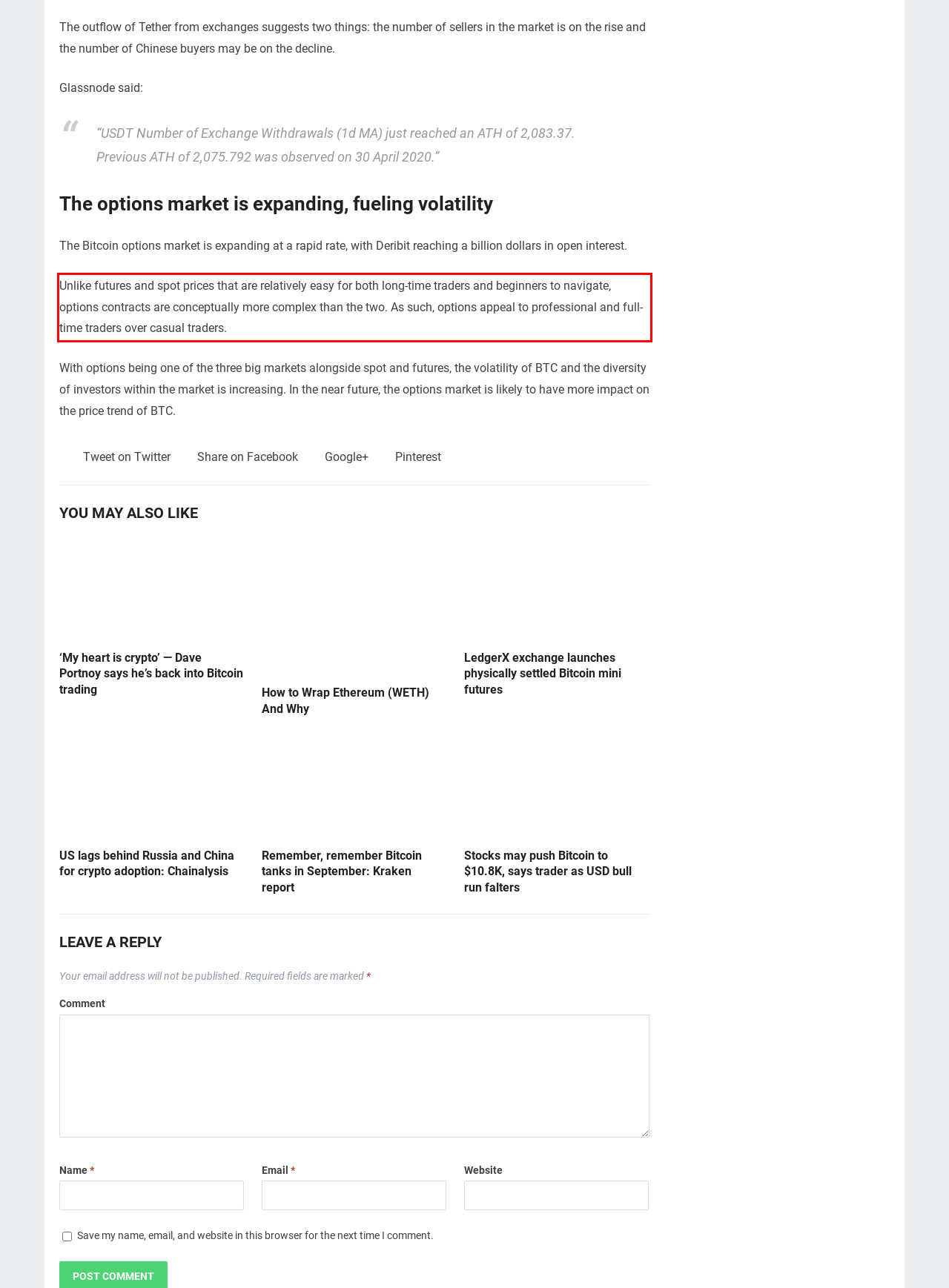Identify the red bounding box in the webpage screenshot and perform OCR to generate the text content enclosed.

Unlike futures and spot prices that are relatively easy for both long-time traders and beginners to navigate, options contracts are conceptually more complex than the two. As such, options appeal to professional and full-time traders over casual traders.